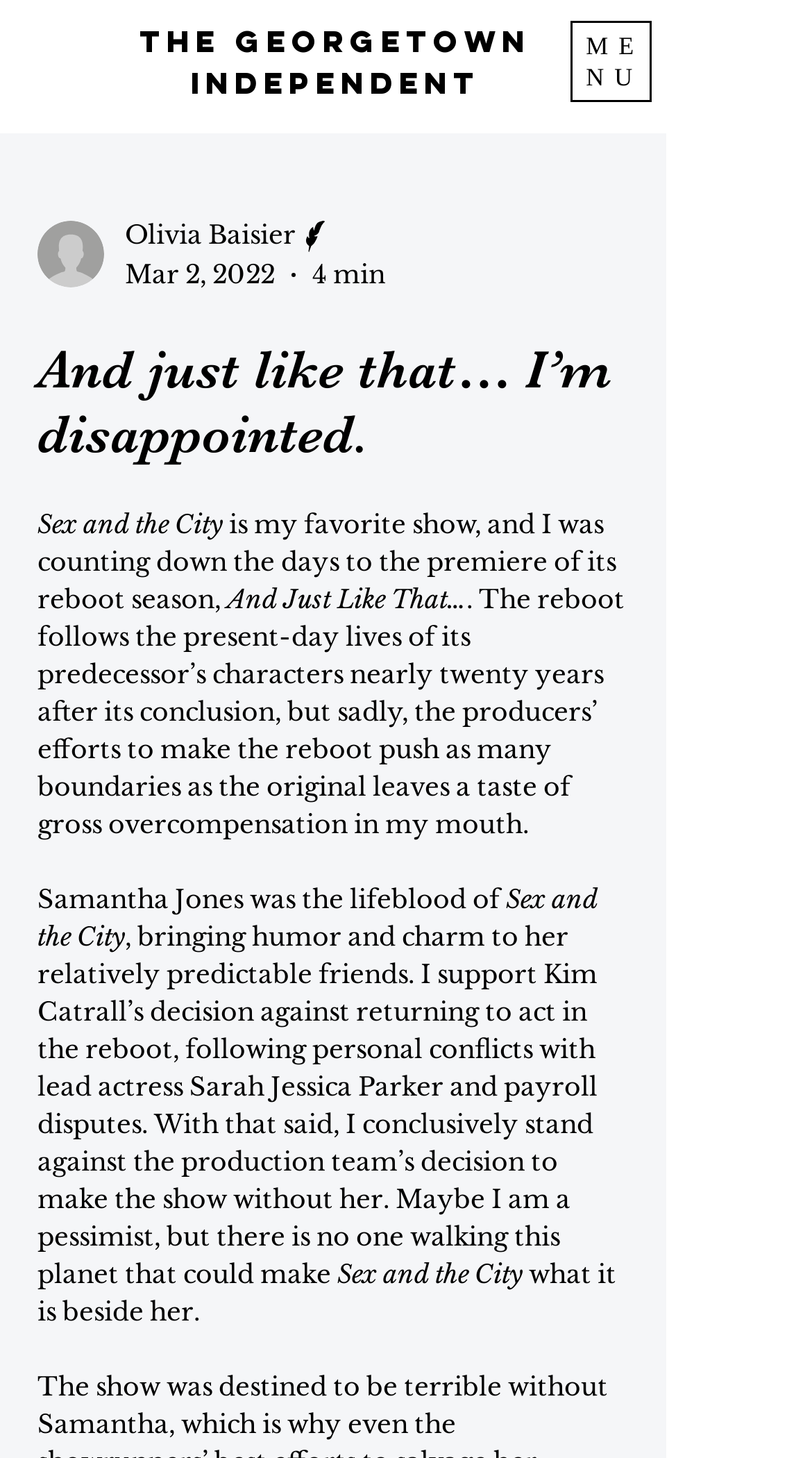Create an in-depth description of the webpage, covering main sections.

This webpage appears to be an article or blog post about the reboot of the TV show "Sex and the City", titled "And just like that… I’m disappointed." At the top left of the page, there is a navigation menu button with the text "Open navigation menu". Next to it, there are two static text elements "ME" and "NU", possibly indicating the author's name or initials.

Below the navigation menu, there is a heading element "The Georgetown Independent", which is also a link. To the left of this heading, there is a writer's picture, and below it, there are three generic elements: the writer's name "Olivia Baisier", their title "Writer", and the date "Mar 2, 2022". There is also an indication of the article's length, "4 min".

The main content of the article is a long paragraph that discusses the author's disappointment with the reboot of "Sex and the City". The text is divided into several static text elements, but it can be summarized as follows: the author was excited about the reboot but was let down by the producers' attempts to make it push boundaries, which resulted in overcompensation. The author also expresses support for Kim Cattrall's decision not to return to the show and criticizes the production team's decision to continue without her.

Throughout the article, there are no images other than the writer's picture. The layout is simple, with a clear hierarchy of headings and text elements. The text is dense, with no clear separation between paragraphs, but the use of headings and generic elements helps to break up the content and provide some visual structure.